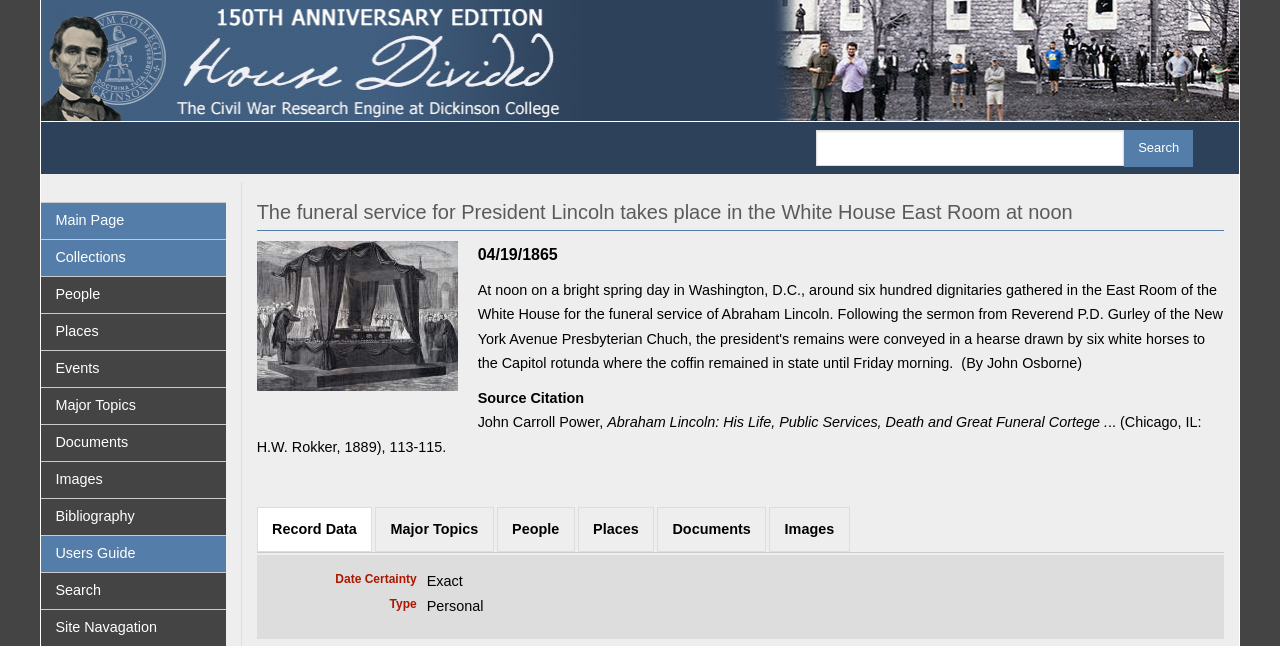Please identify the bounding box coordinates of the clickable region that I should interact with to perform the following instruction: "Go to the home page". The coordinates should be expressed as four float numbers between 0 and 1, i.e., [left, top, right, bottom].

[0.032, 0.079, 0.968, 0.104]